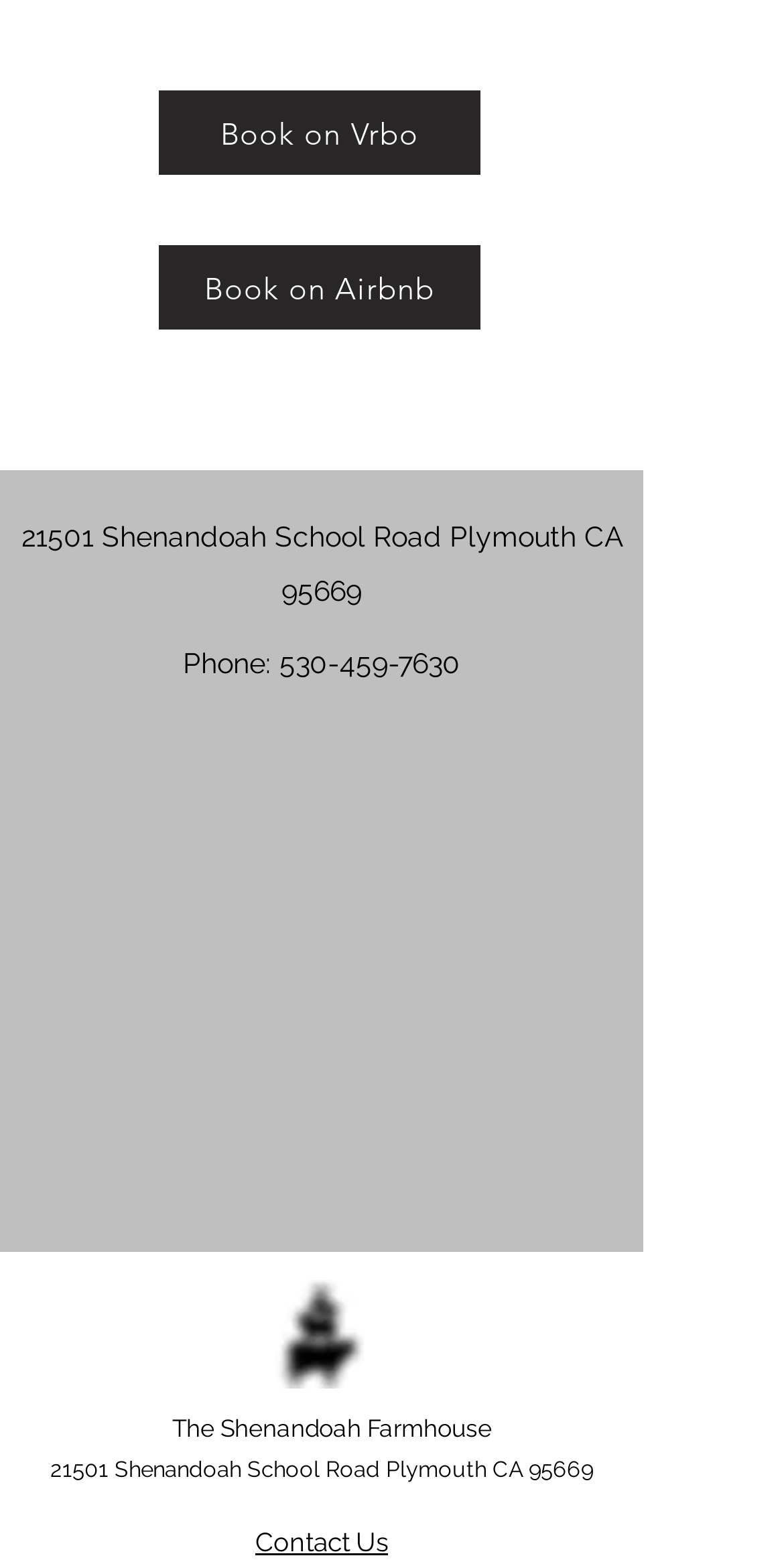Please give a succinct answer using a single word or phrase:
What is the logo of the Shenandoah Farmhouse?

Shenandoah Logo